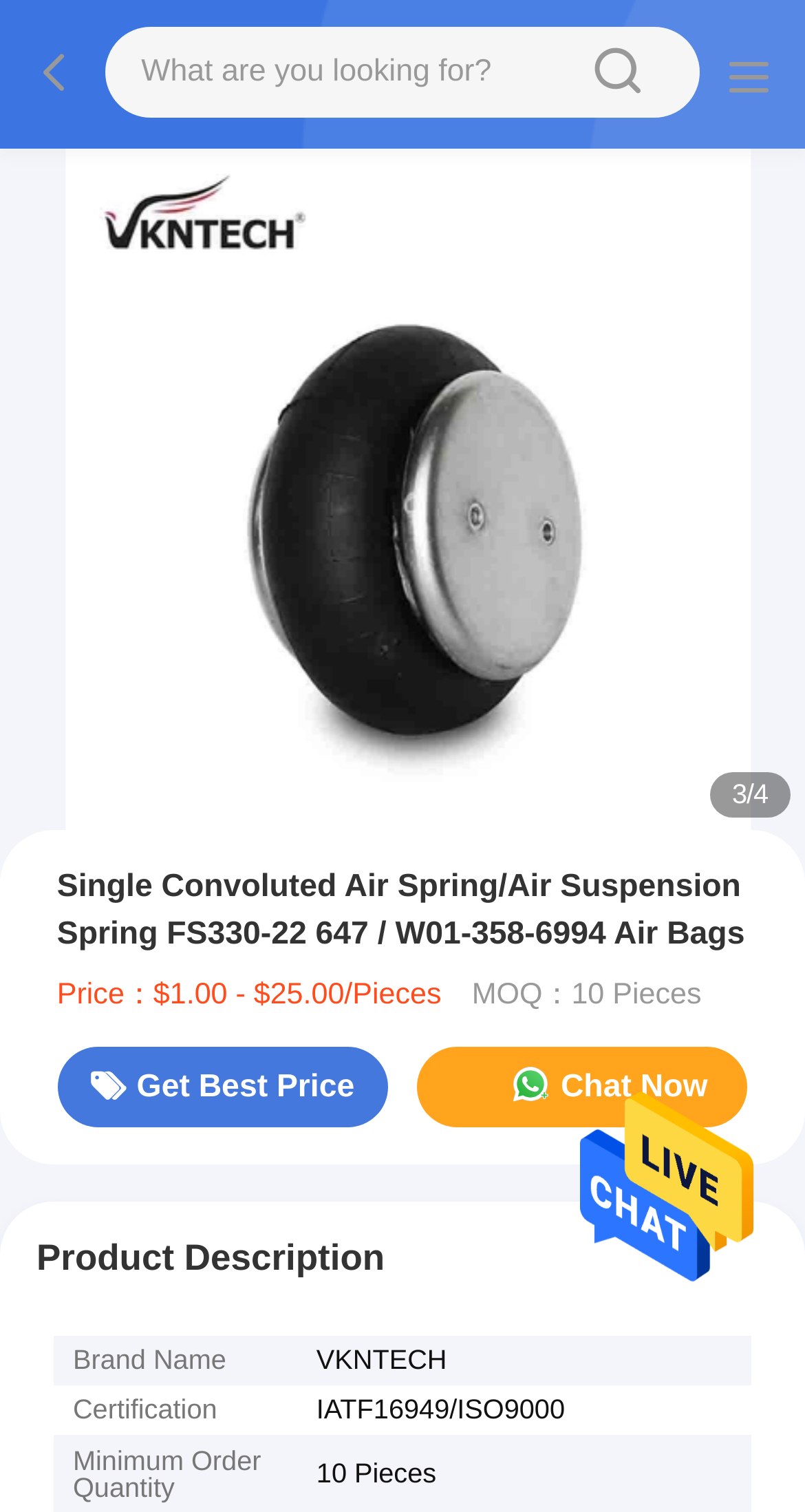Given the description: "parent_node: sousou text", determine the bounding box coordinates of the UI element. The coordinates should be formatted as four float numbers between 0 and 1, [left, top, right, bottom].

[0.034, 0.018, 0.13, 0.081]